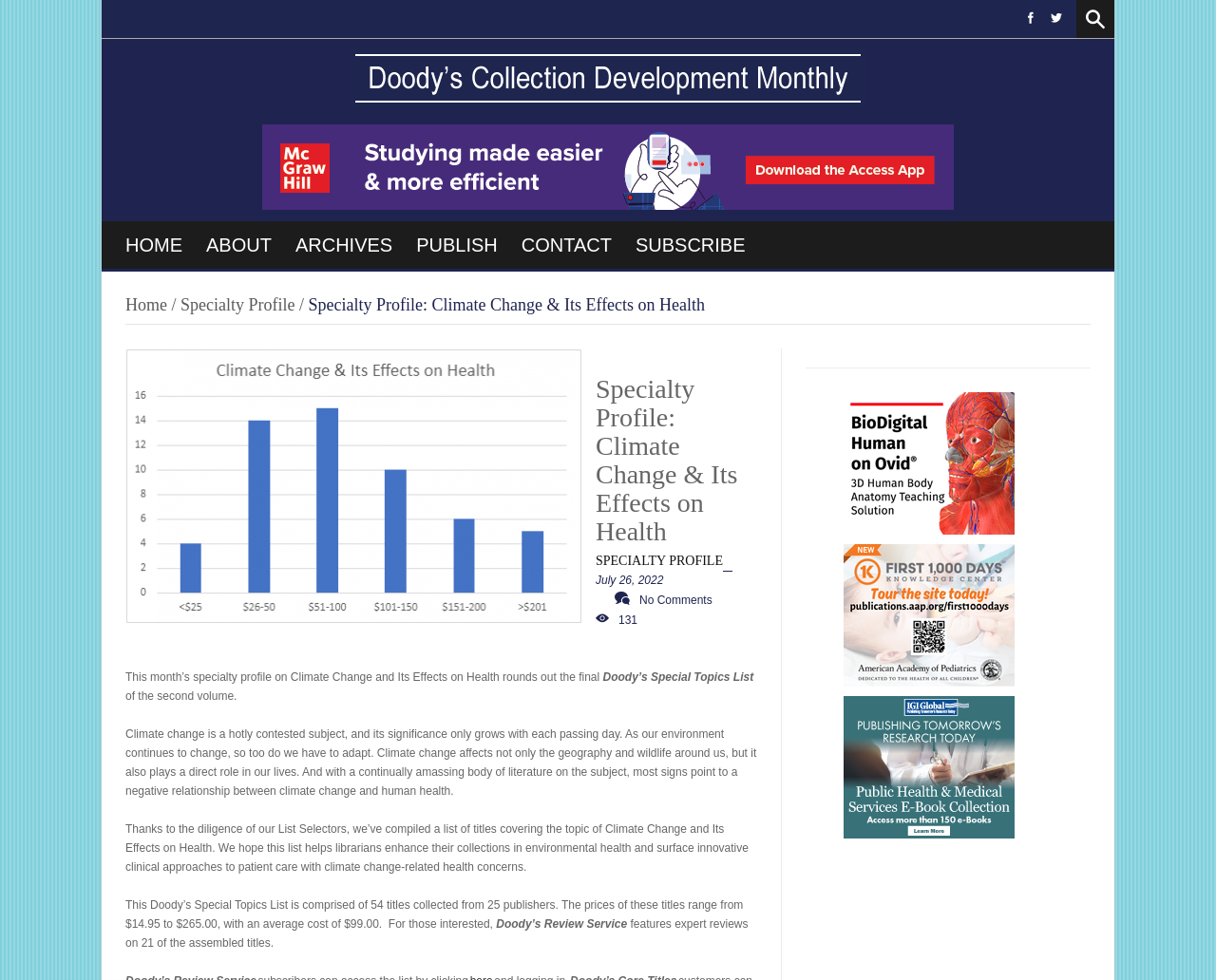Locate the bounding box coordinates of the item that should be clicked to fulfill the instruction: "Search for a term".

[0.873, 0.0, 0.916, 0.039]